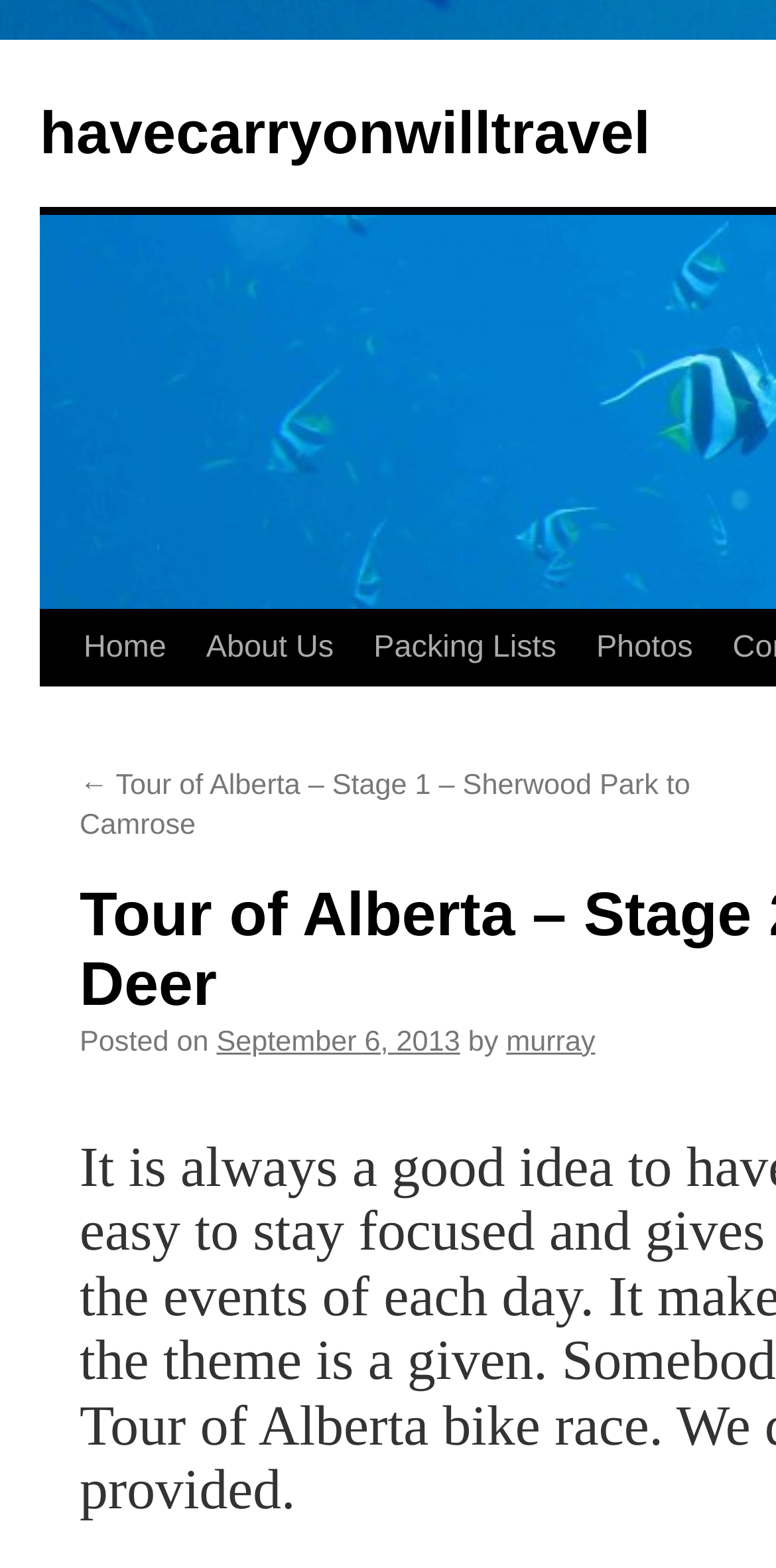Find the bounding box coordinates of the clickable region needed to perform the following instruction: "skip to content". The coordinates should be provided as four float numbers between 0 and 1, i.e., [left, top, right, bottom].

[0.049, 0.388, 0.1, 0.533]